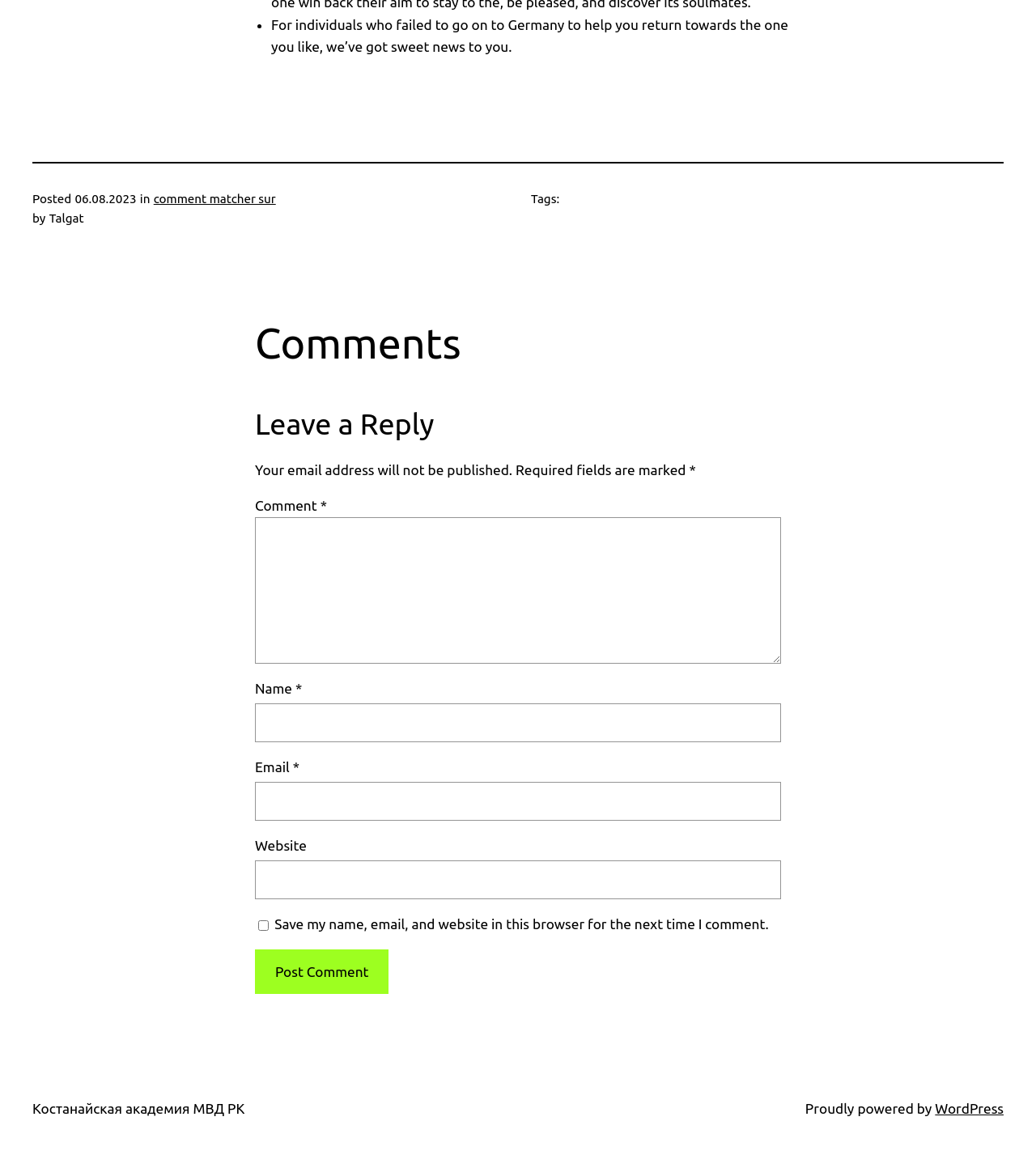Answer with a single word or phrase: 
What is the name of the platform powering the website?

WordPress